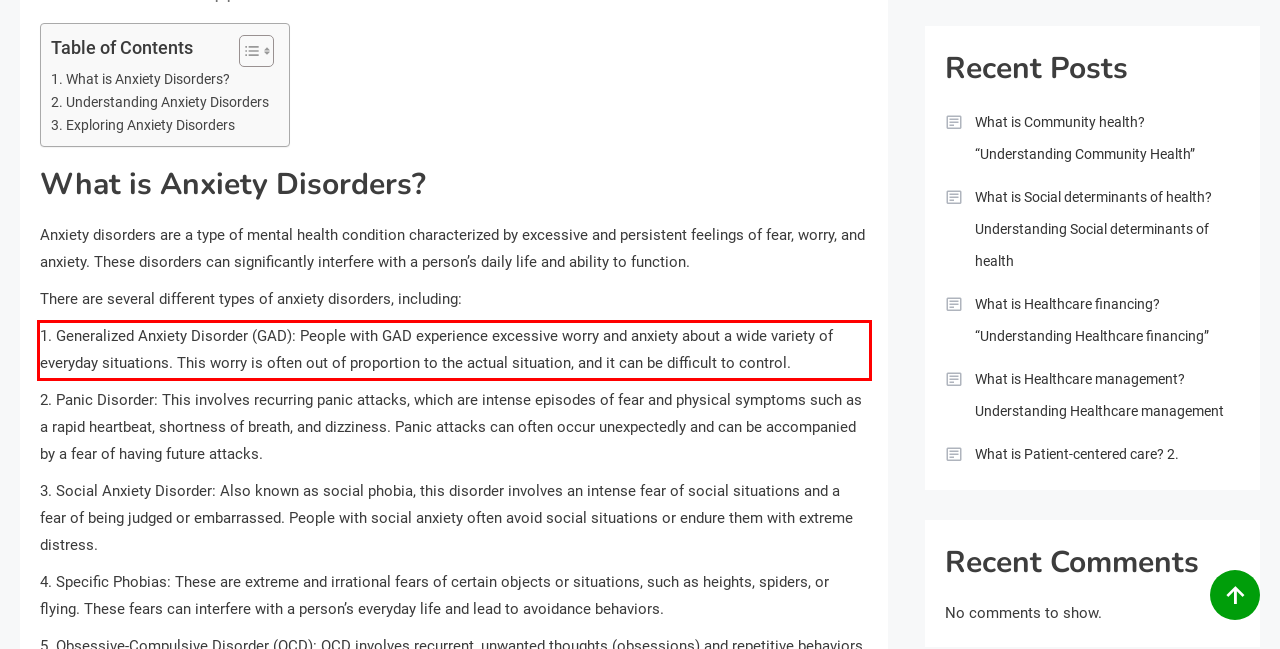Please analyze the provided webpage screenshot and perform OCR to extract the text content from the red rectangle bounding box.

1. Generalized Anxiety Disorder (GAD): People with GAD experience excessive worry and anxiety about a wide variety of everyday situations. This worry is often out of proportion to the actual situation, and it can be difficult to control.